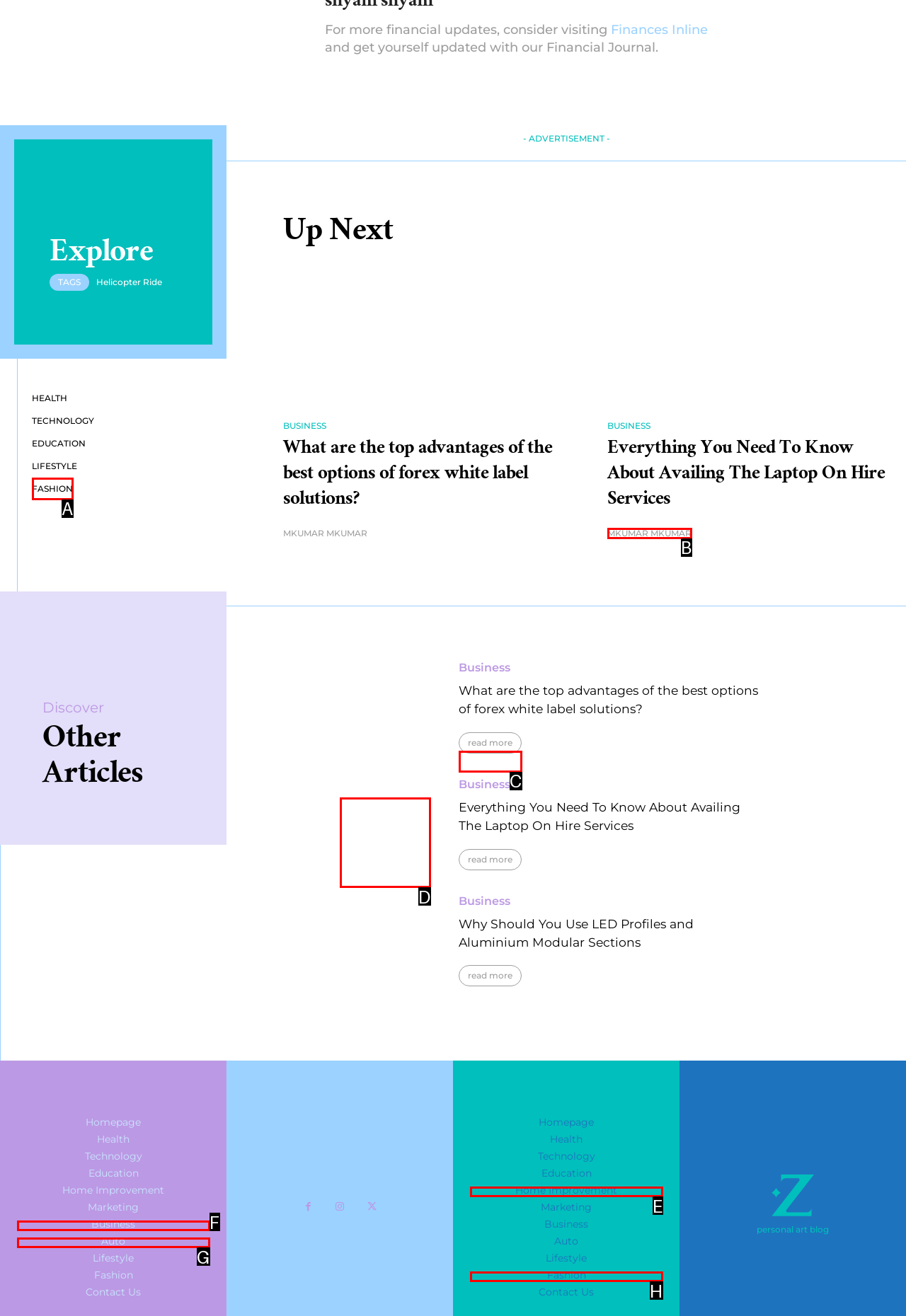What letter corresponds to the UI element described here: Read more
Reply with the letter from the options provided.

C